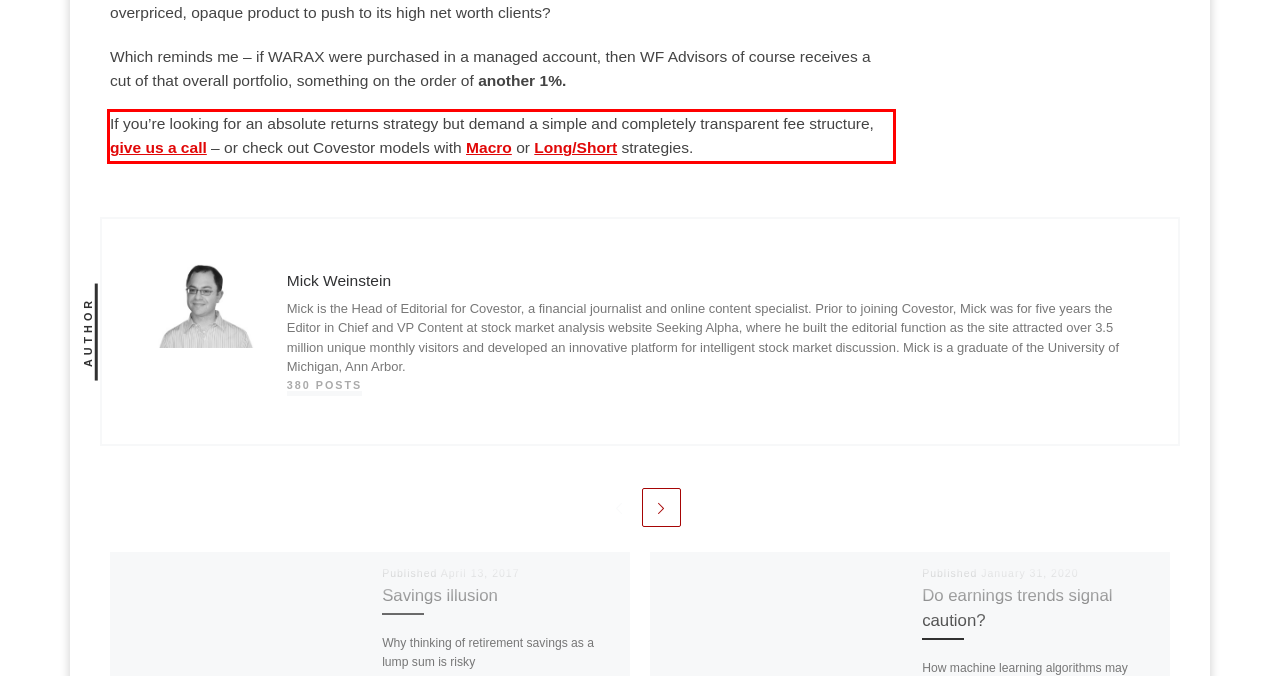Analyze the screenshot of the webpage that features a red bounding box and recognize the text content enclosed within this red bounding box.

If you’re looking for an absolute returns strategy but demand a simple and completely transparent fee structure, give us a call – or check out Covestor models with Macro or Long/Short strategies.